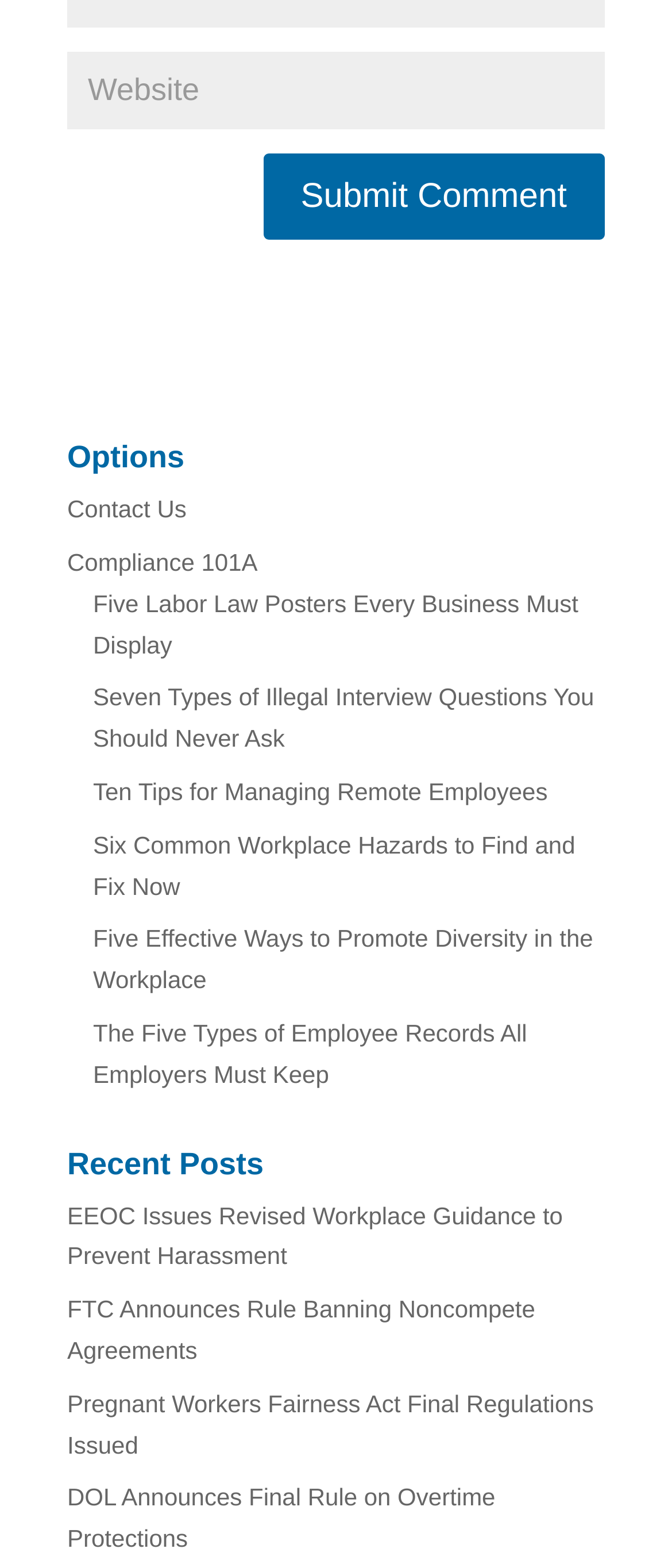How many types of labor law posters are mentioned?
Using the image as a reference, answer the question in detail.

The link 'Five Labor Law Posters Every Business Must Display' suggests that there are five types of labor law posters that every business must display, but it does not provide the specific types. Therefore, I can only answer that one type is mentioned, which is the general category of labor law posters.